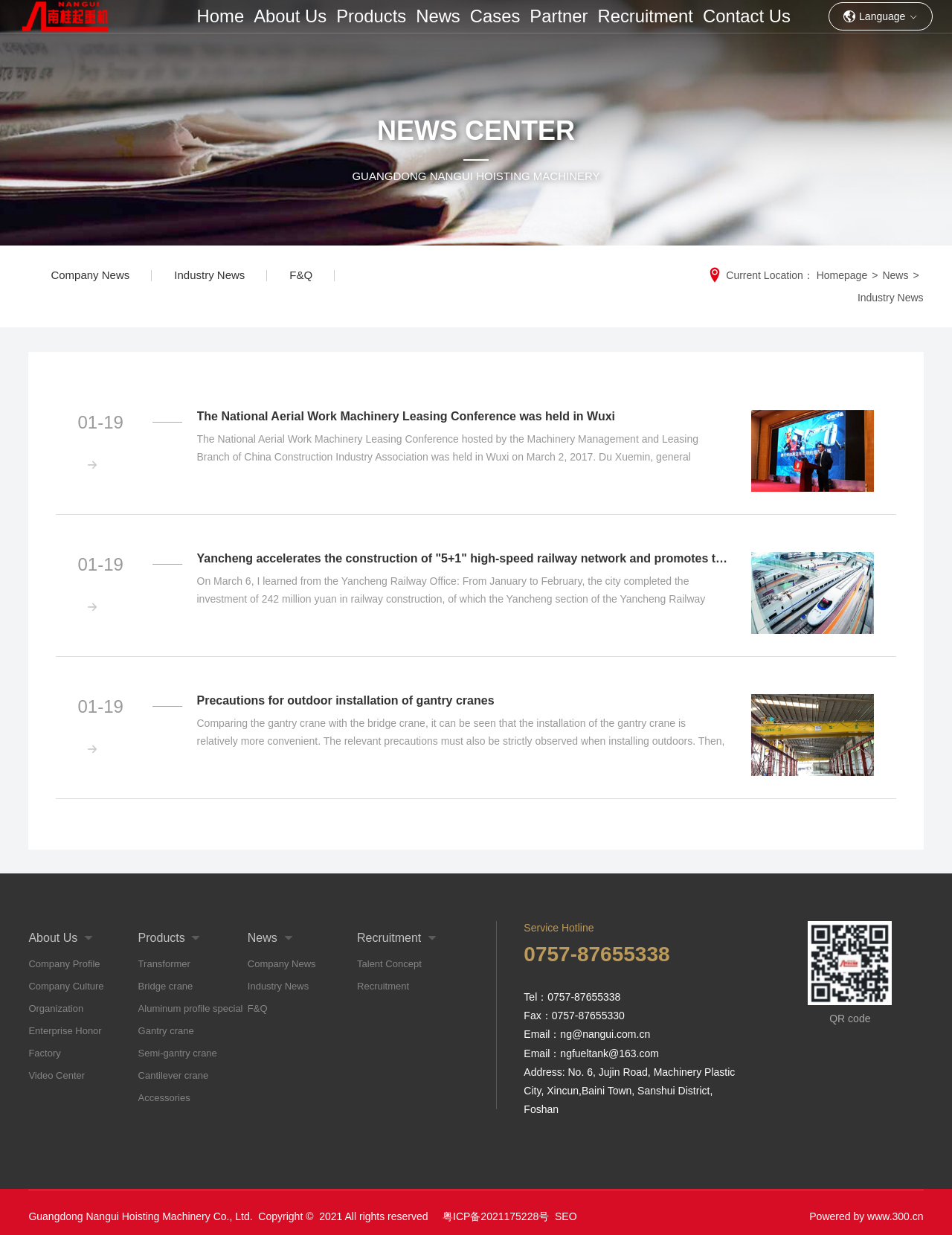Please specify the bounding box coordinates of the element that should be clicked to execute the given instruction: 'View the 'Transformer' product'. Ensure the coordinates are four float numbers between 0 and 1, expressed as [left, top, right, bottom].

[0.18, 0.115, 0.308, 0.137]